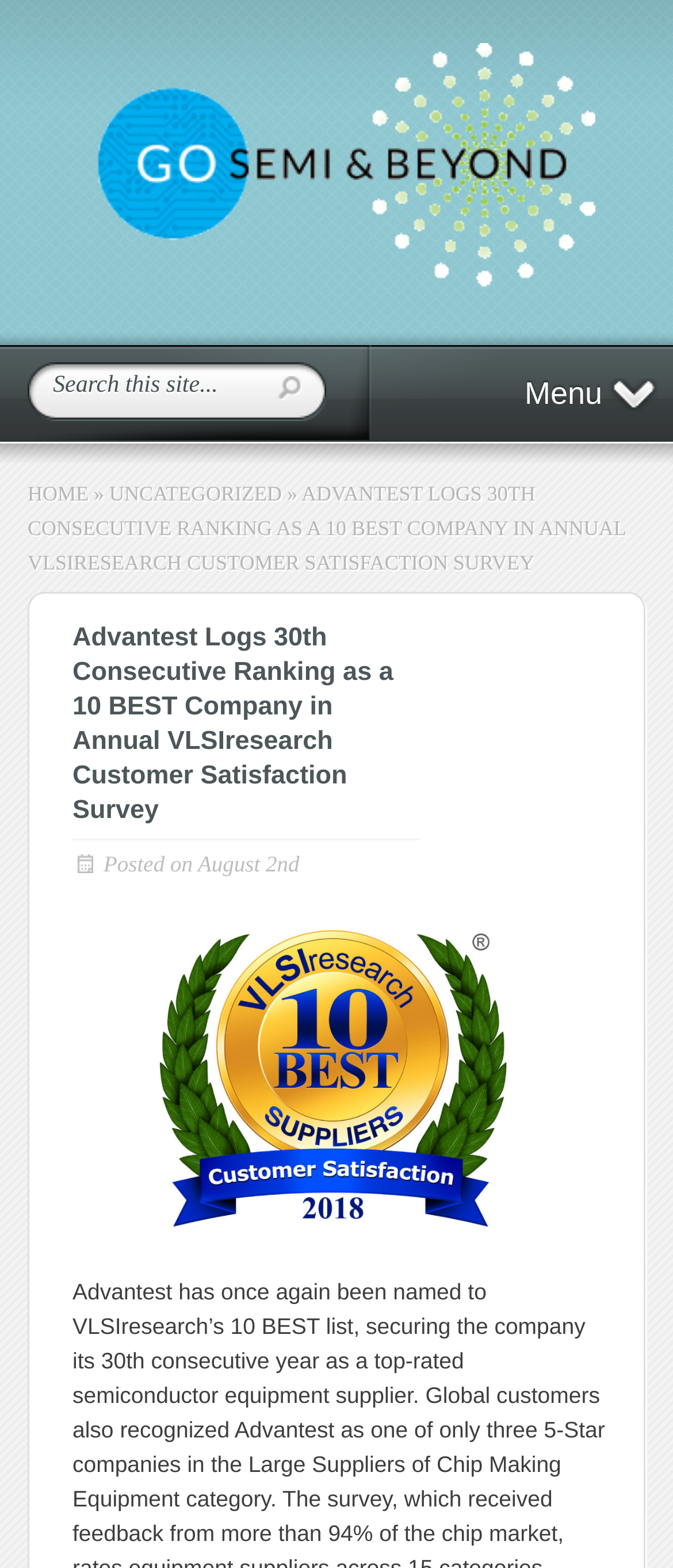Answer the question with a brief word or phrase:
What is the purpose of the button?

Submit